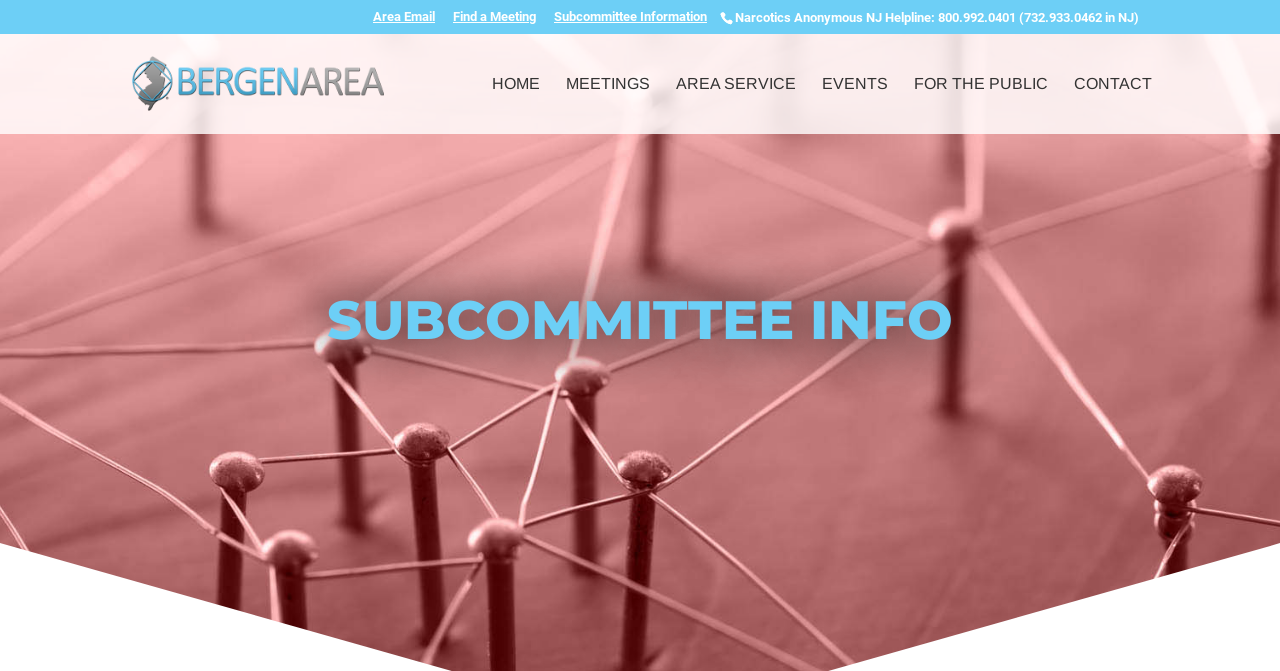How many main navigation links are there?
Utilize the image to construct a detailed and well-explained answer.

I counted the main navigation links by looking at the links at the top of the webpage, which are 'HOME', 'MEETINGS', 'AREA SERVICE', 'EVENTS', 'FOR THE PUBLIC', and 'CONTACT'.